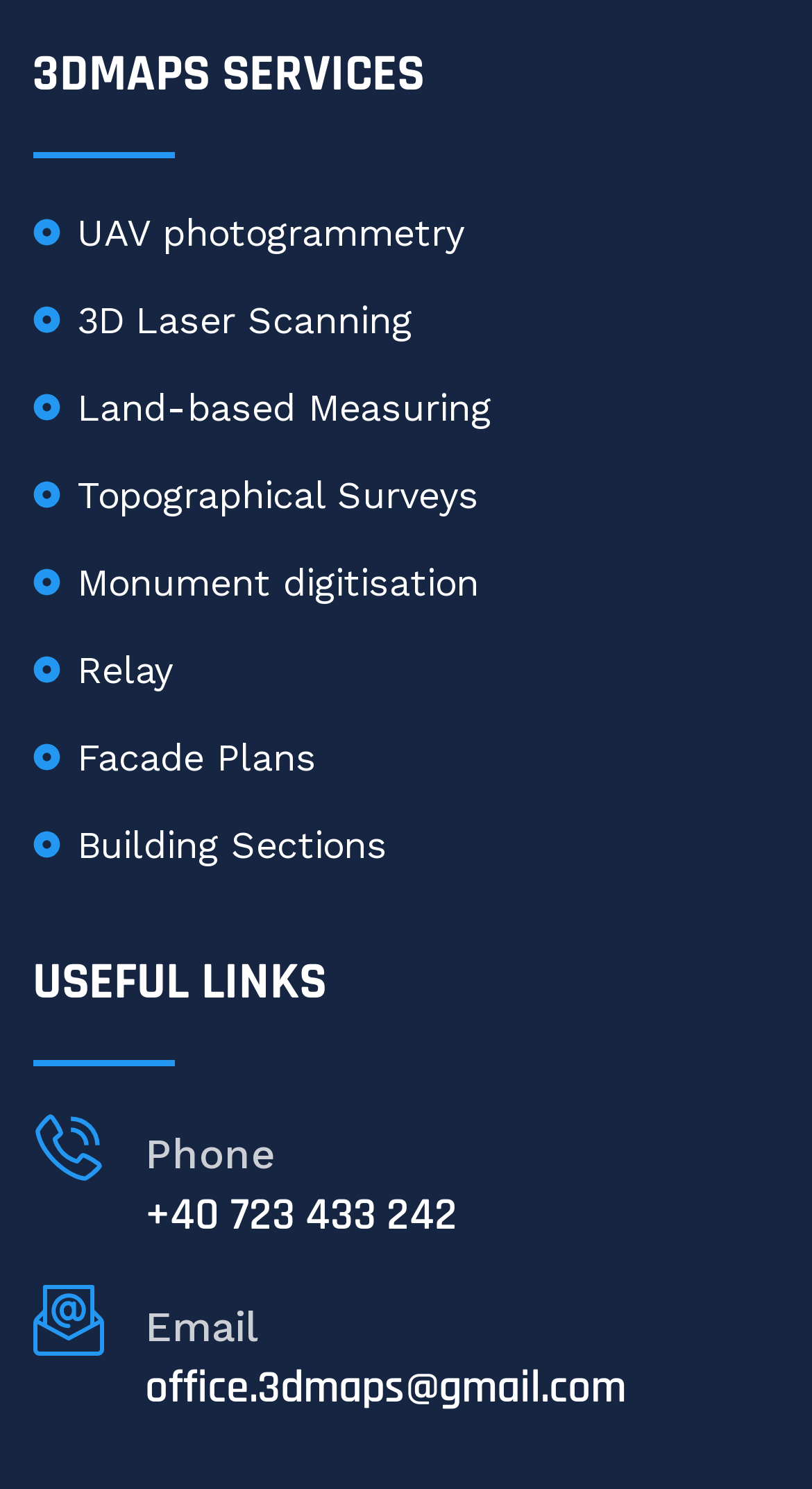What services does 3DMAPS offer?
Refer to the image and provide a one-word or short phrase answer.

UAV photogrammetry, 3D Laser Scanning, etc.